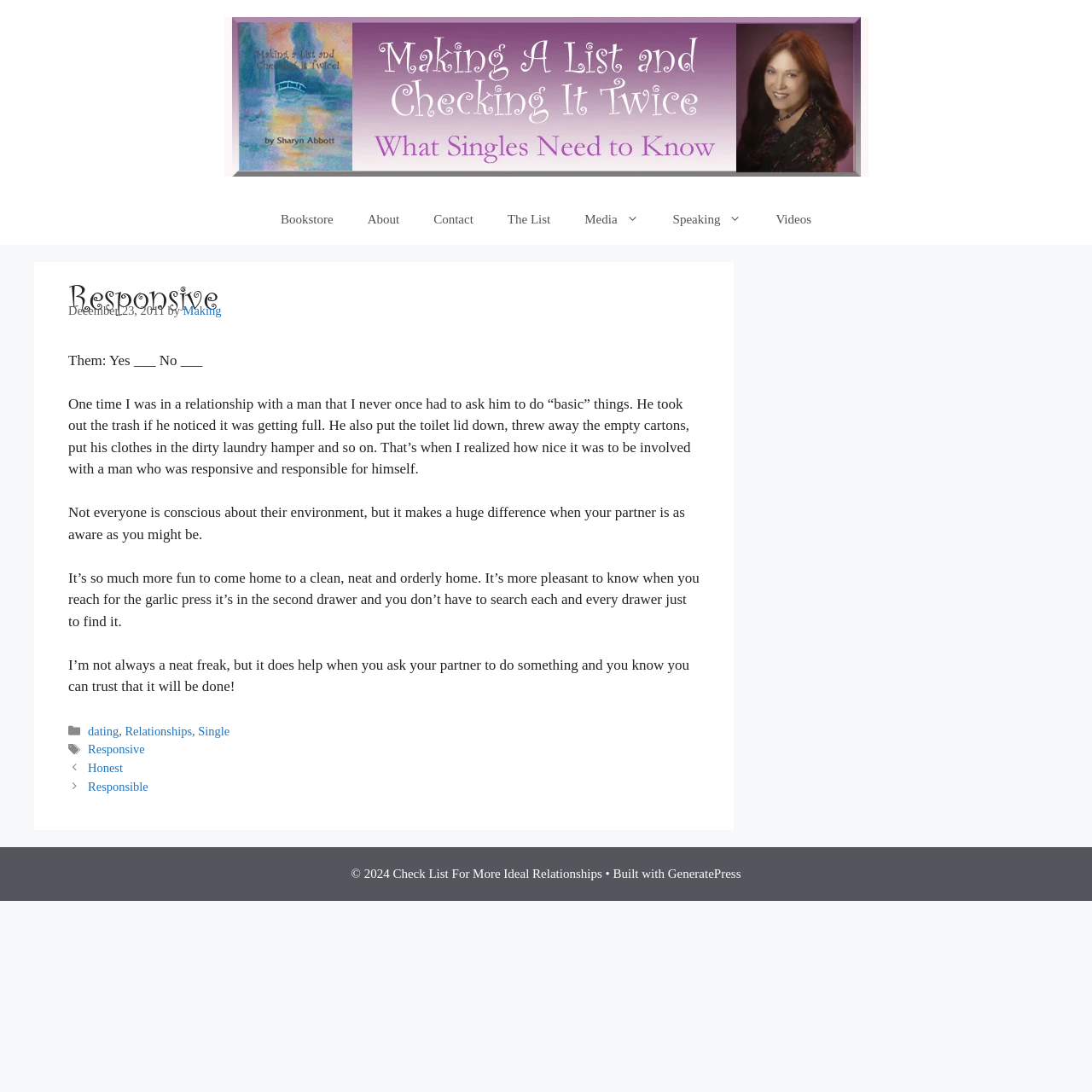Locate the bounding box coordinates of the clickable area needed to fulfill the instruction: "Visit the 'Bookstore' page".

[0.241, 0.177, 0.321, 0.224]